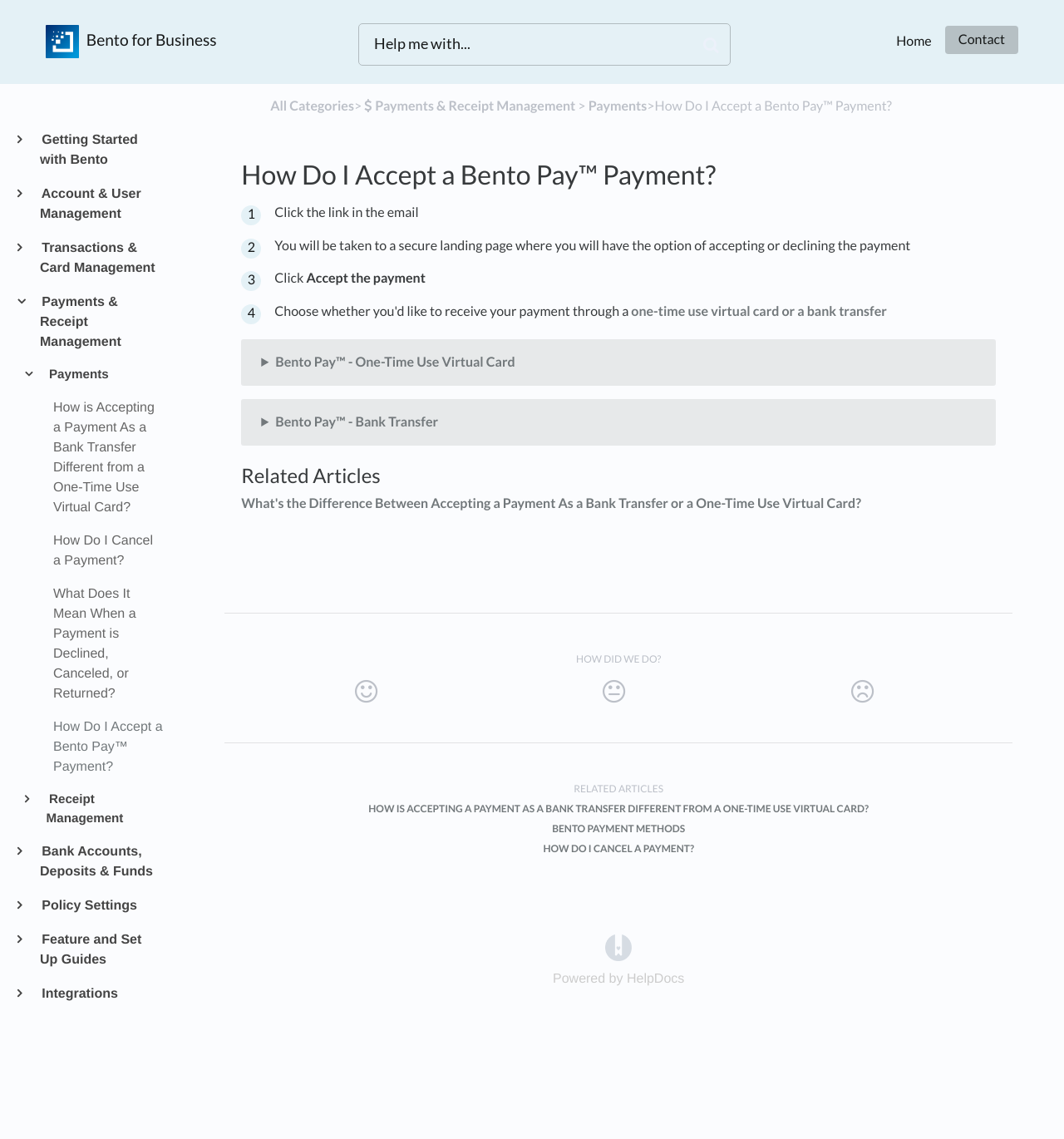Answer this question in one word or a short phrase: What is the current page about?

Accepting a Bento Pay payment